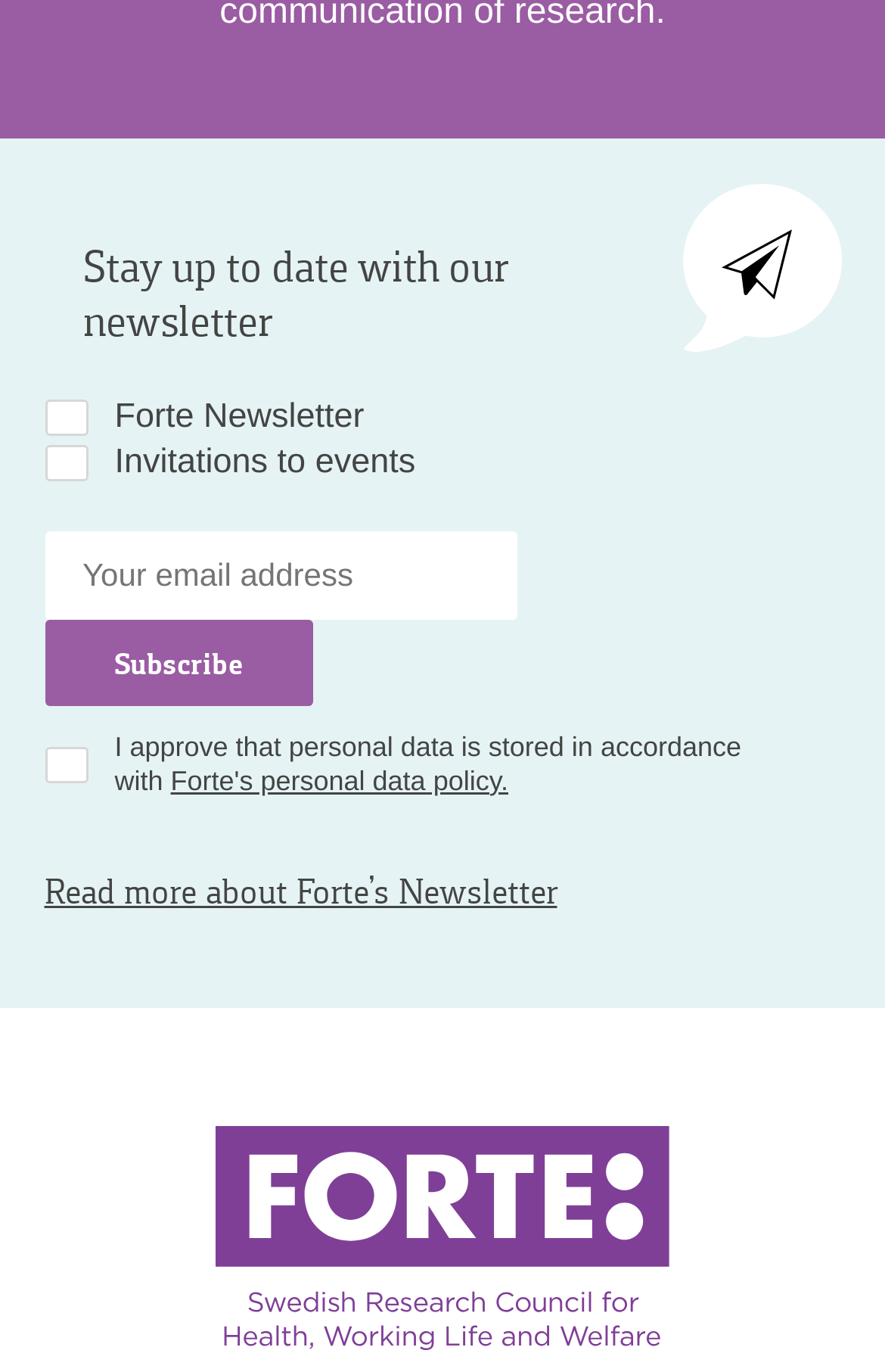Determine the bounding box coordinates for the clickable element required to fulfill the instruction: "Read more about Forte’s Newsletter". Provide the coordinates as four float numbers between 0 and 1, i.e., [left, top, right, bottom].

[0.05, 0.639, 0.95, 0.666]